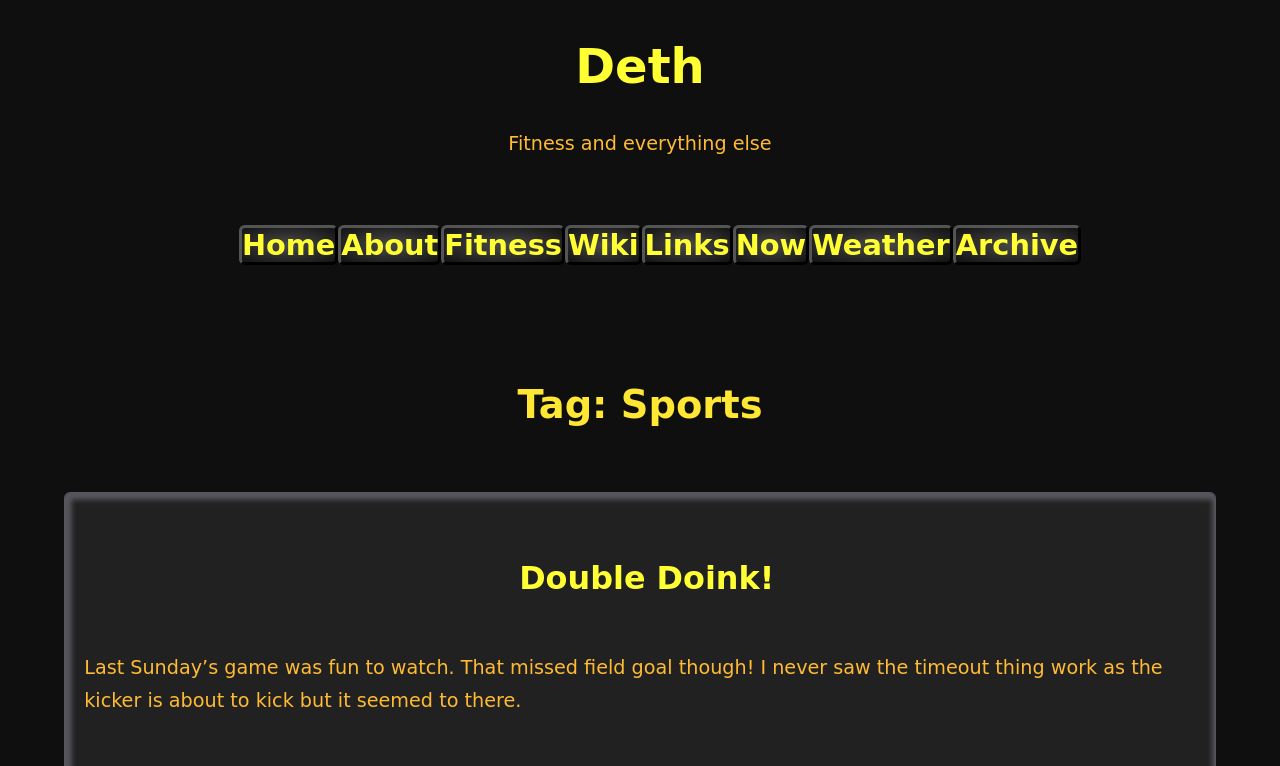Please give a one-word or short phrase response to the following question: 
What is the topic of the first post?

Football game